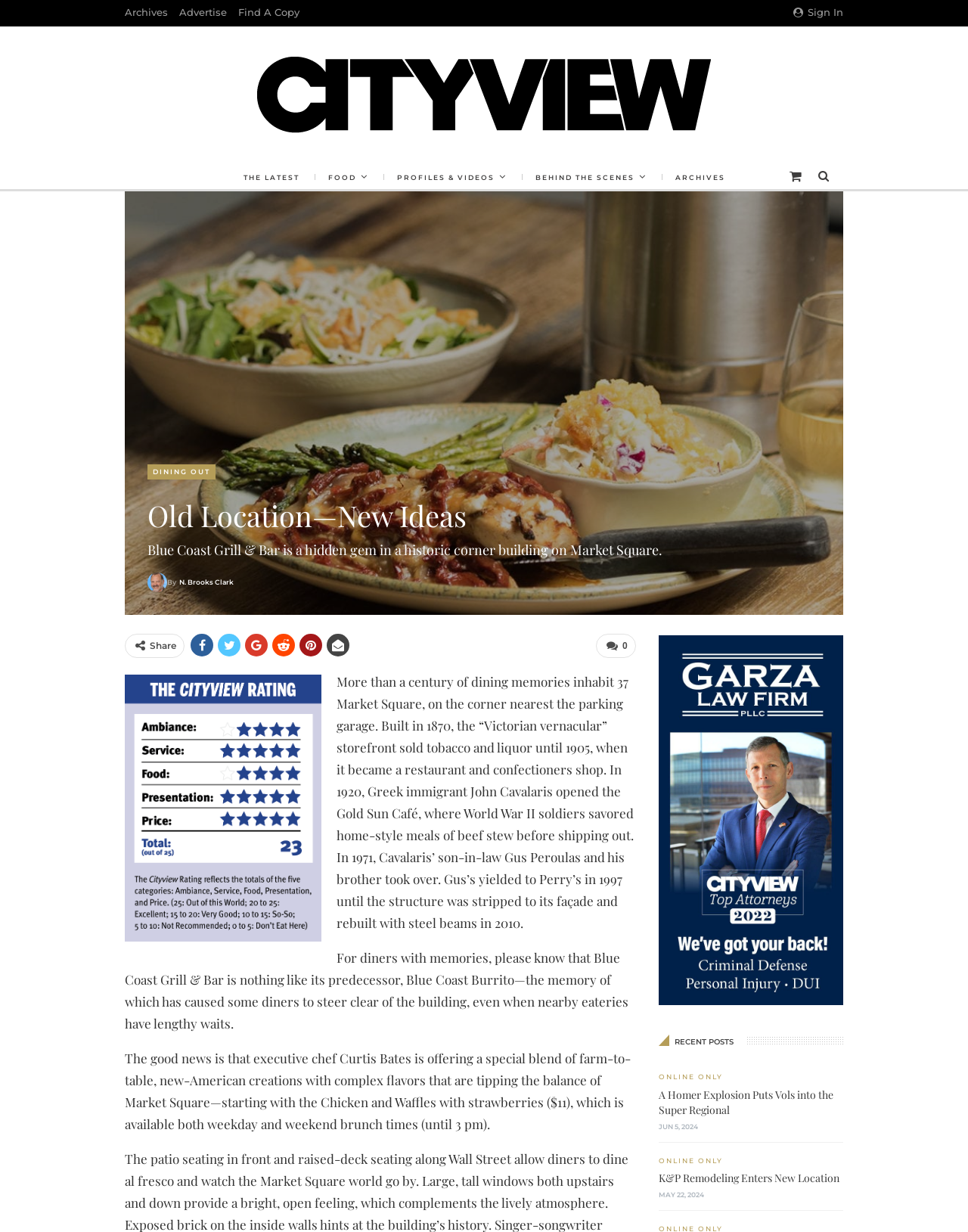Determine the main heading of the webpage and generate its text.

Old Location—New Ideas